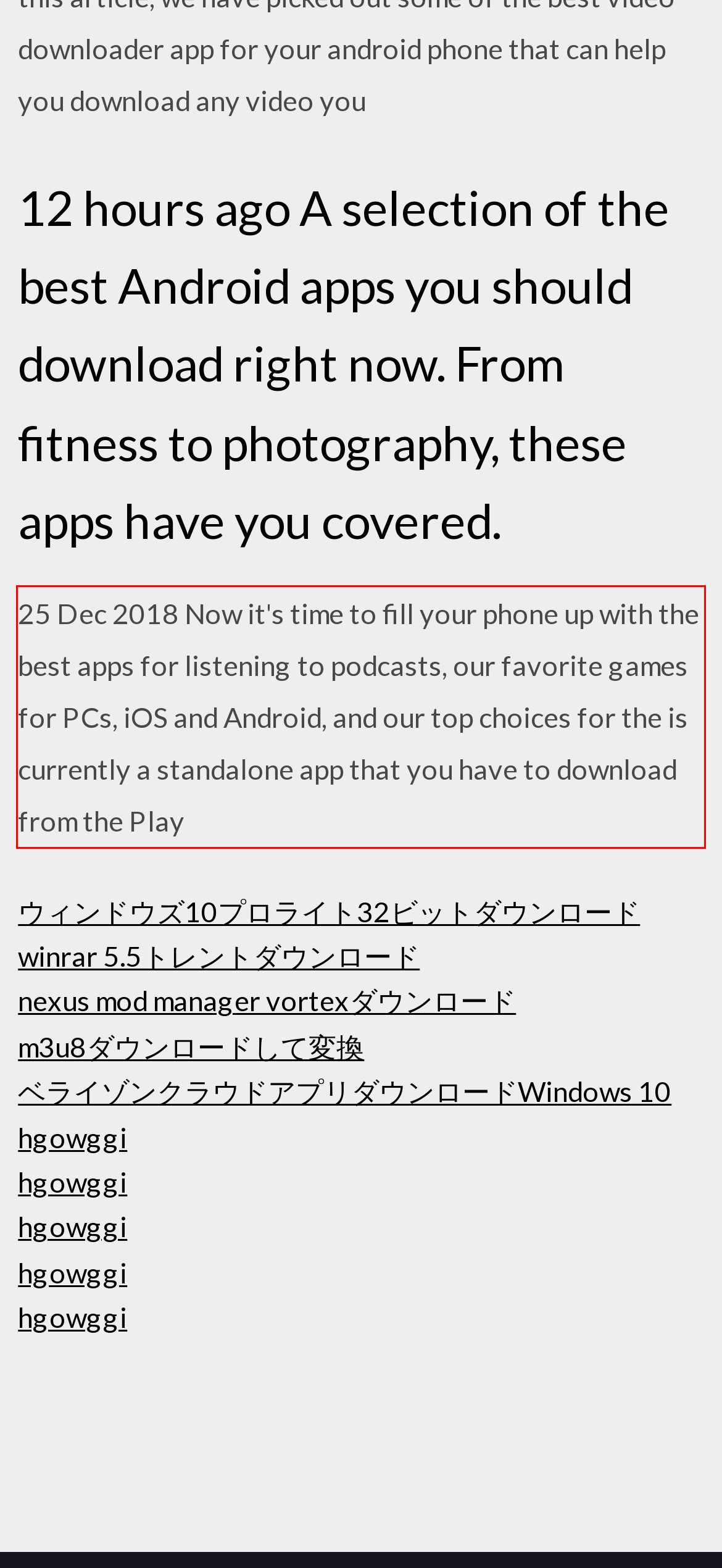You are given a screenshot showing a webpage with a red bounding box. Perform OCR to capture the text within the red bounding box.

25 Dec 2018 Now it's time to fill your phone up with the best apps for listening to podcasts, our favorite games for PCs, iOS and Android, and our top choices for the is currently a standalone app that you have to download from the Play